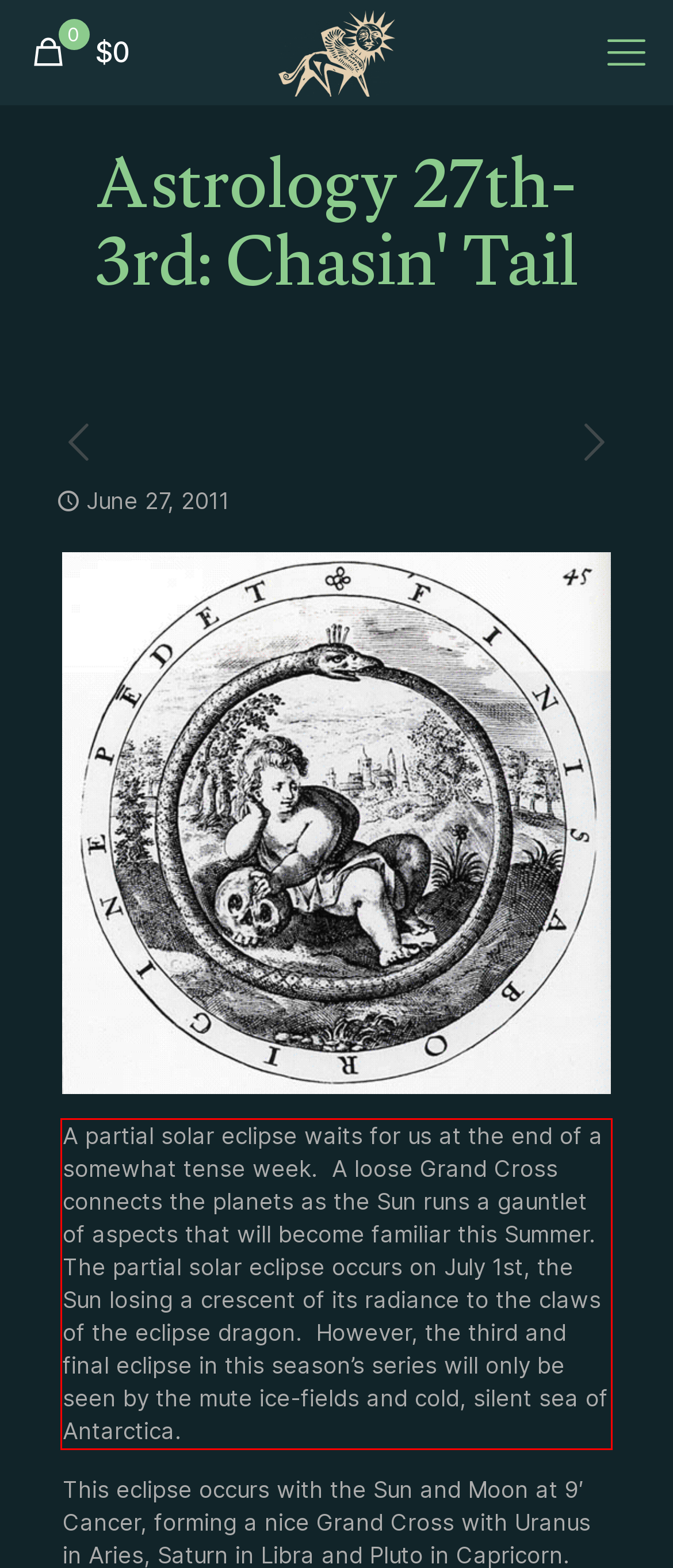You are given a screenshot of a webpage with a UI element highlighted by a red bounding box. Please perform OCR on the text content within this red bounding box.

A partial solar eclipse waits for us at the end of a somewhat tense week. A loose Grand Cross connects the planets as the Sun runs a gauntlet of aspects that will become familiar this Summer. The partial solar eclipse occurs on July 1st, the Sun losing a crescent of its radiance to the claws of the eclipse dragon. However, the third and final eclipse in this season’s series will only be seen by the mute ice-fields and cold, silent sea of Antarctica.